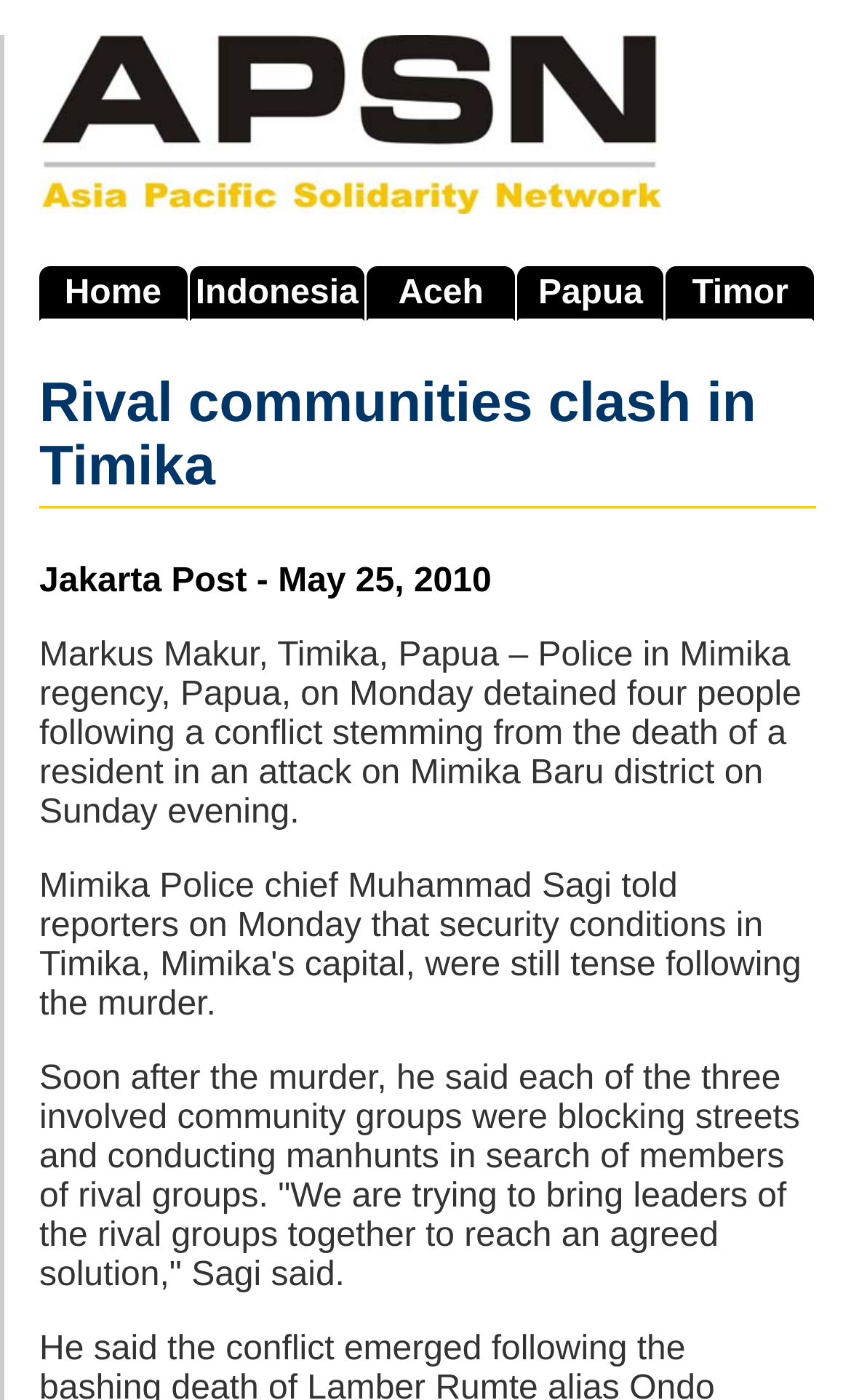Calculate the bounding box coordinates of the UI element given the description: "East Timor".

[0.783, 0.189, 0.956, 0.229]